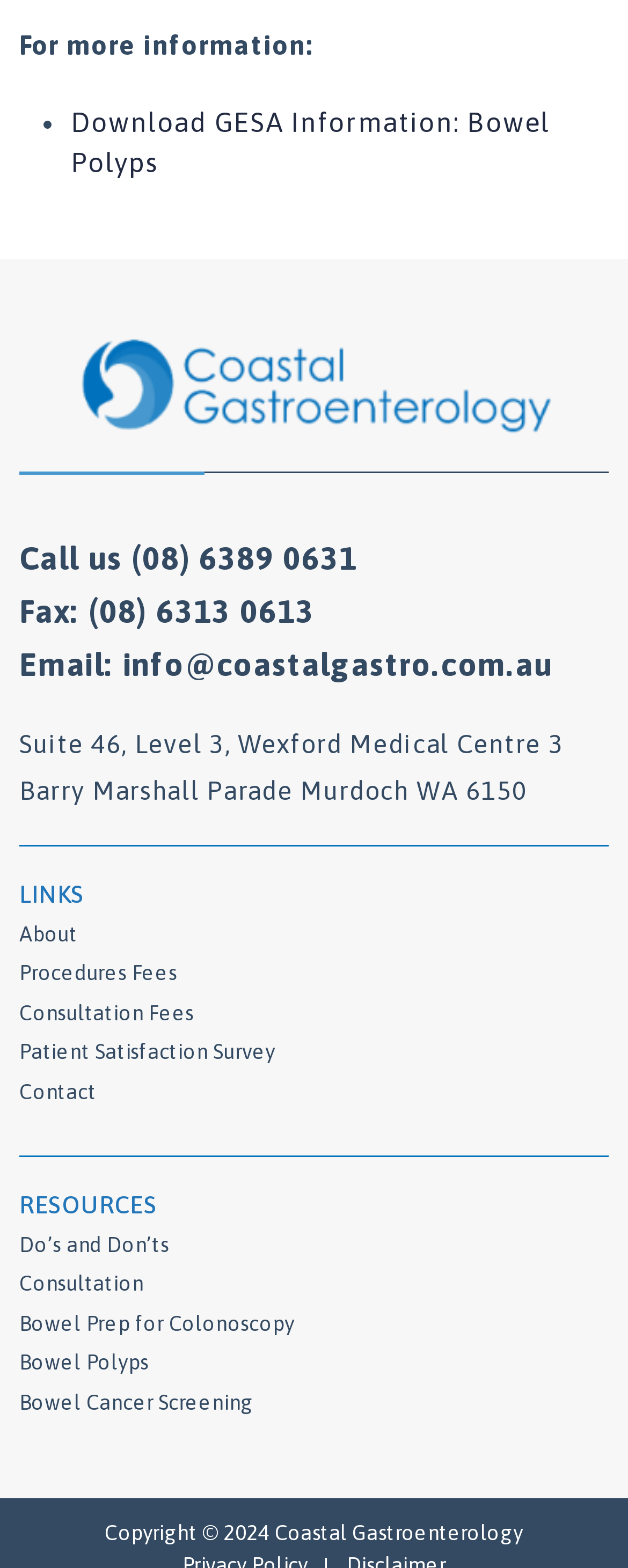Pinpoint the bounding box coordinates of the element that must be clicked to accomplish the following instruction: "View A Girl's Guide to Project Management". The coordinates should be in the format of four float numbers between 0 and 1, i.e., [left, top, right, bottom].

None